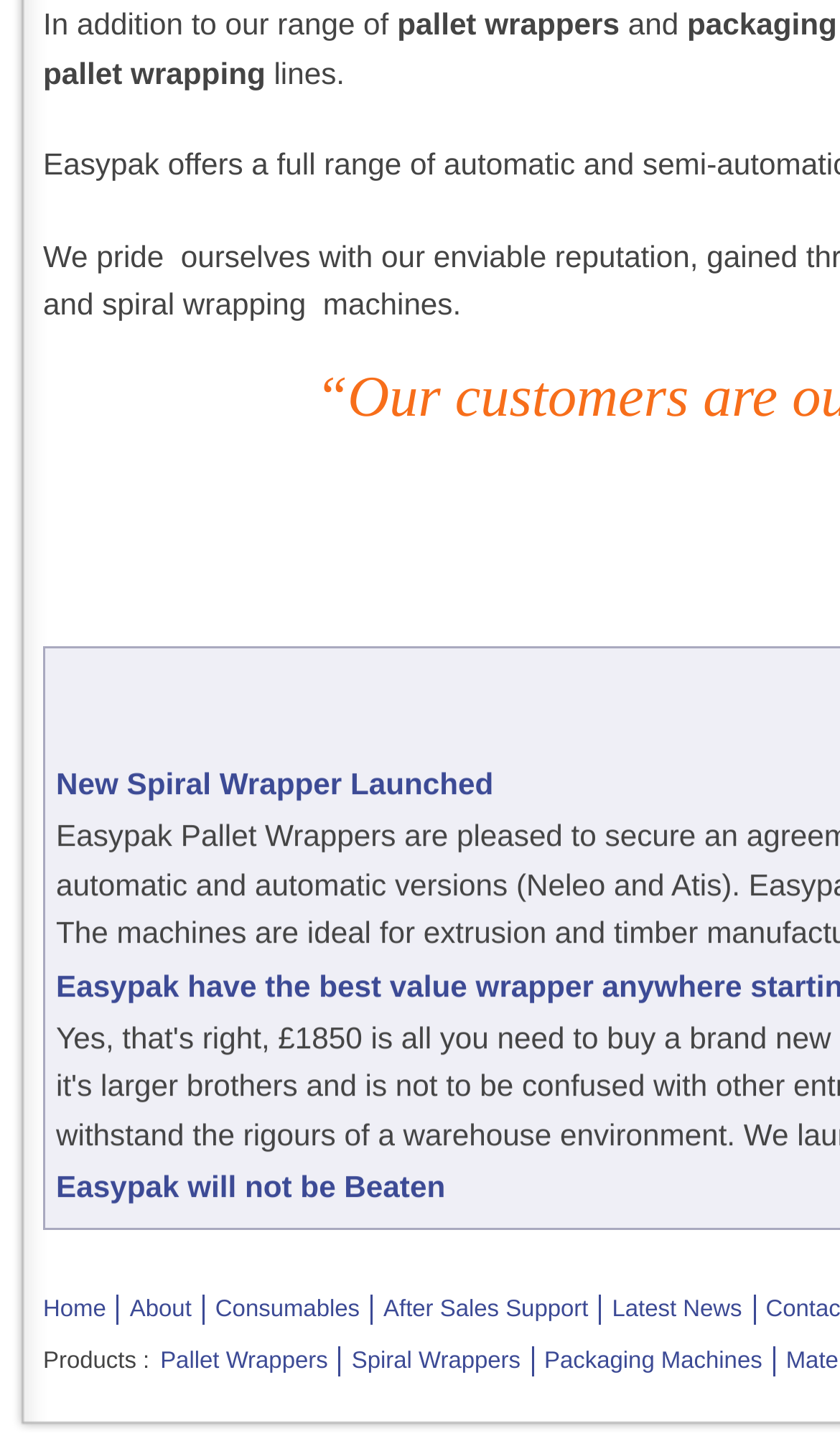Review the image closely and give a comprehensive answer to the question: How many main categories are there?

I counted the number of links at the bottom of the page, which are 'Home', 'About', 'Consumables', 'After Sales Support', and 'Latest News'. These links seem to be the main categories of the website.